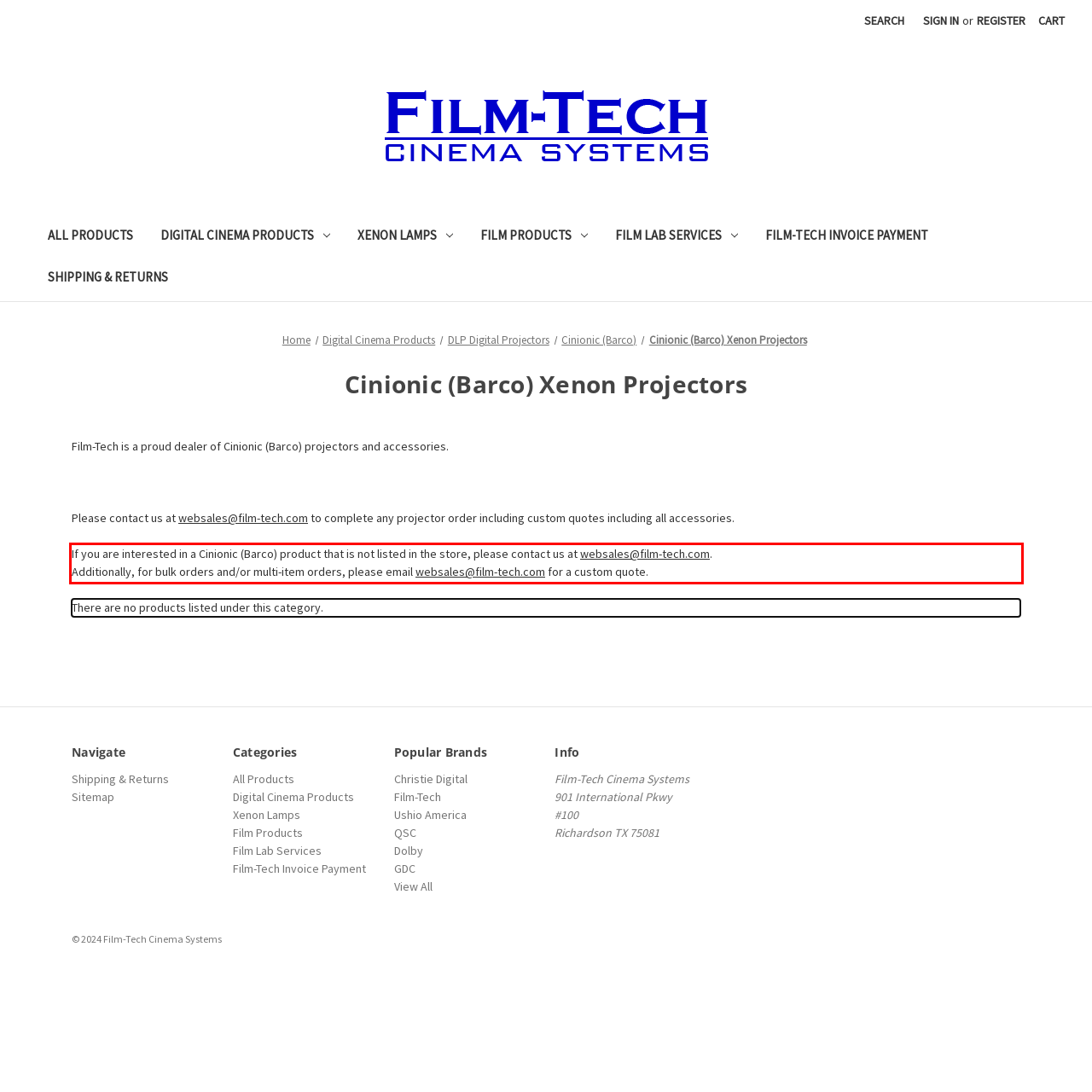You have a screenshot with a red rectangle around a UI element. Recognize and extract the text within this red bounding box using OCR.

If you are interested in a Cinionic (Barco) product that is not listed in the store, please contact us at websales@film-tech.com. Additionally, for bulk orders and/or multi-item orders, please email websales@film-tech.com for a custom quote.